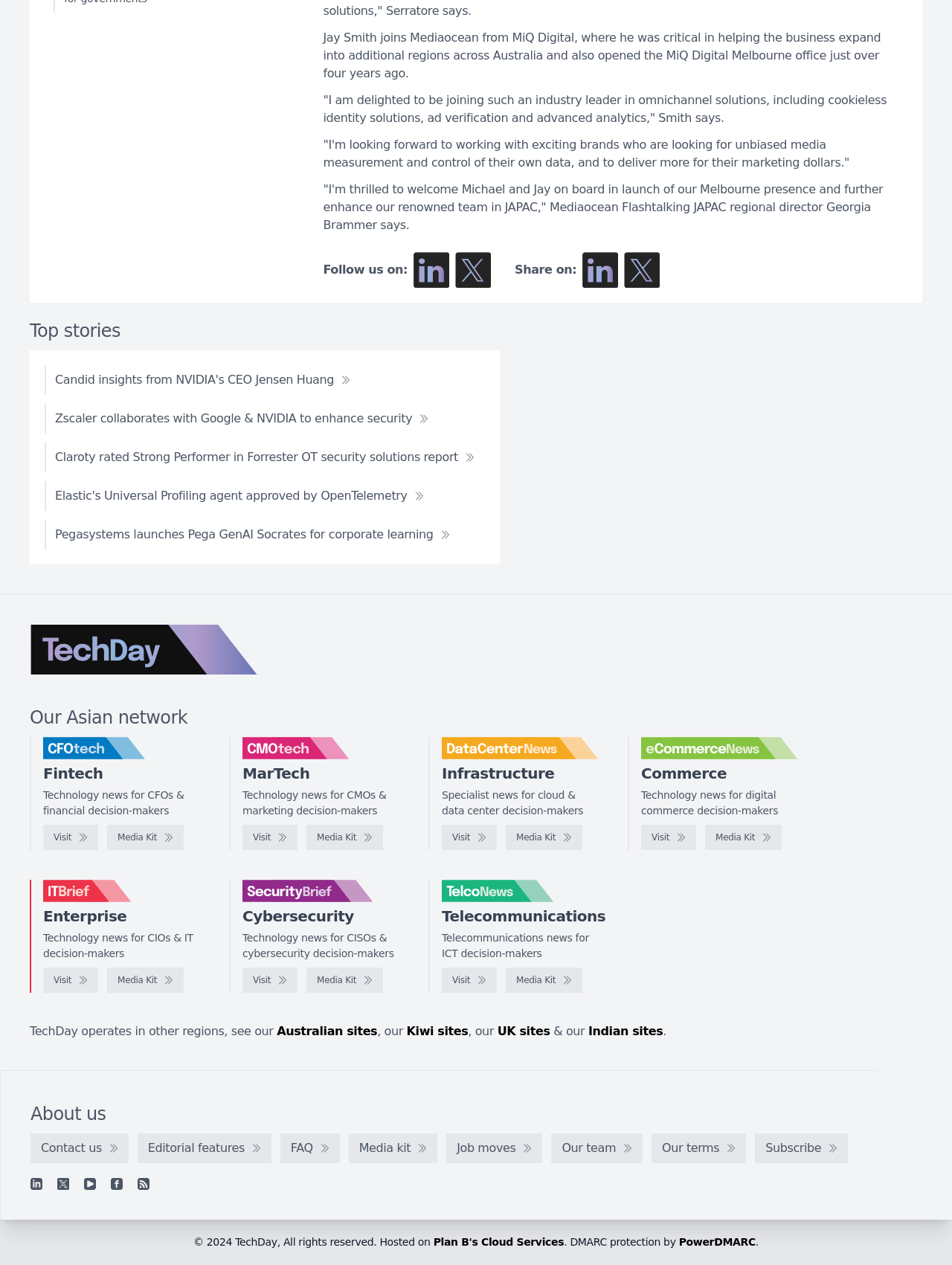Provide your answer in one word or a succinct phrase for the question: 
What is the topic of the news article 'Candid insights from NVIDIA's CEO Jensen Huang'?

Technology